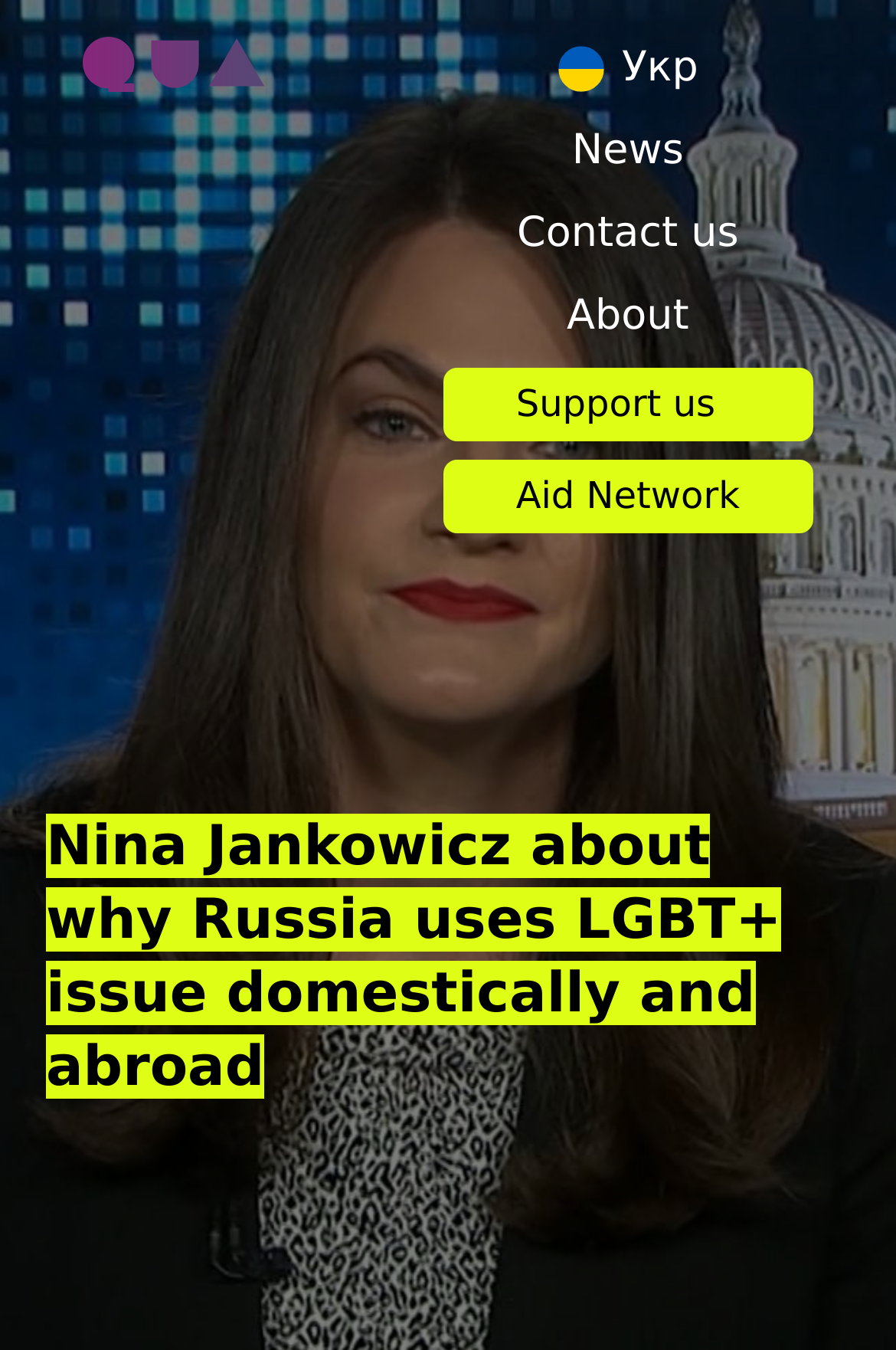Please give a one-word or short phrase response to the following question: 
How many links are in the header?

5